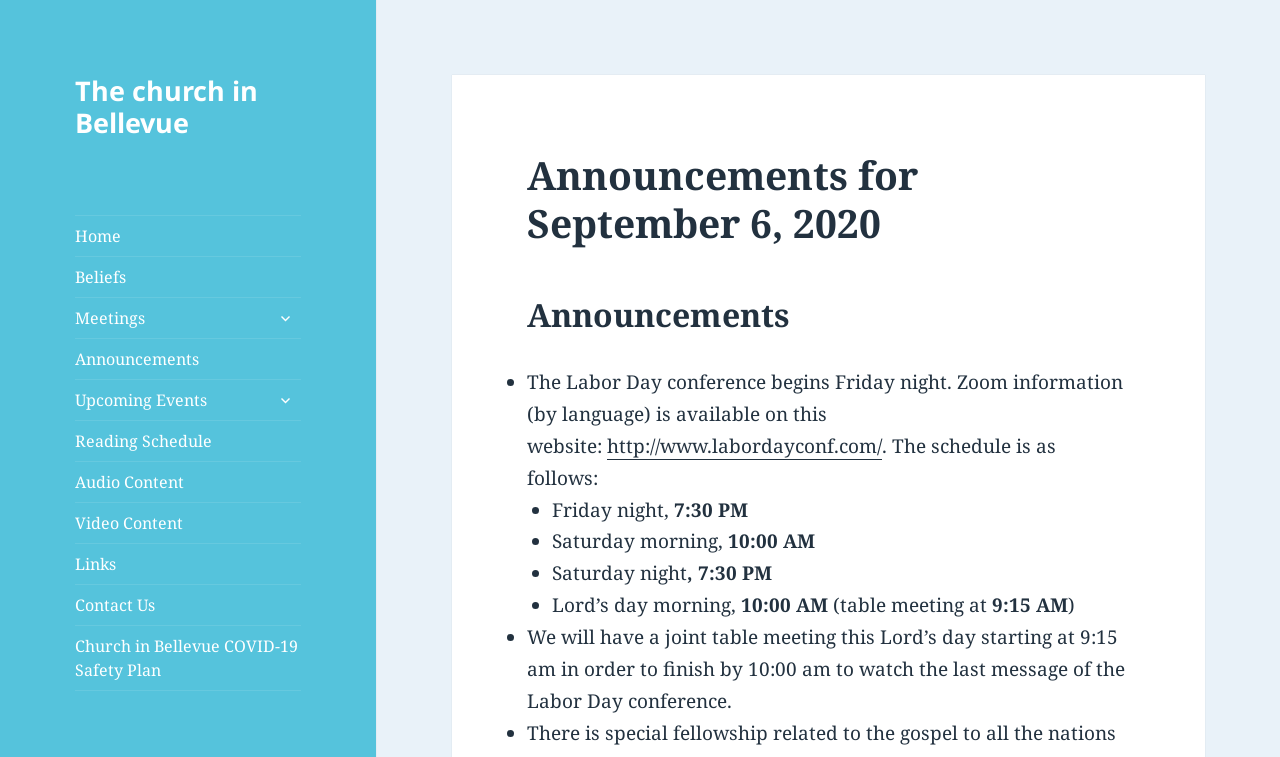Please locate the UI element described by "The church in Bellevue" and provide its bounding box coordinates.

[0.059, 0.095, 0.202, 0.187]